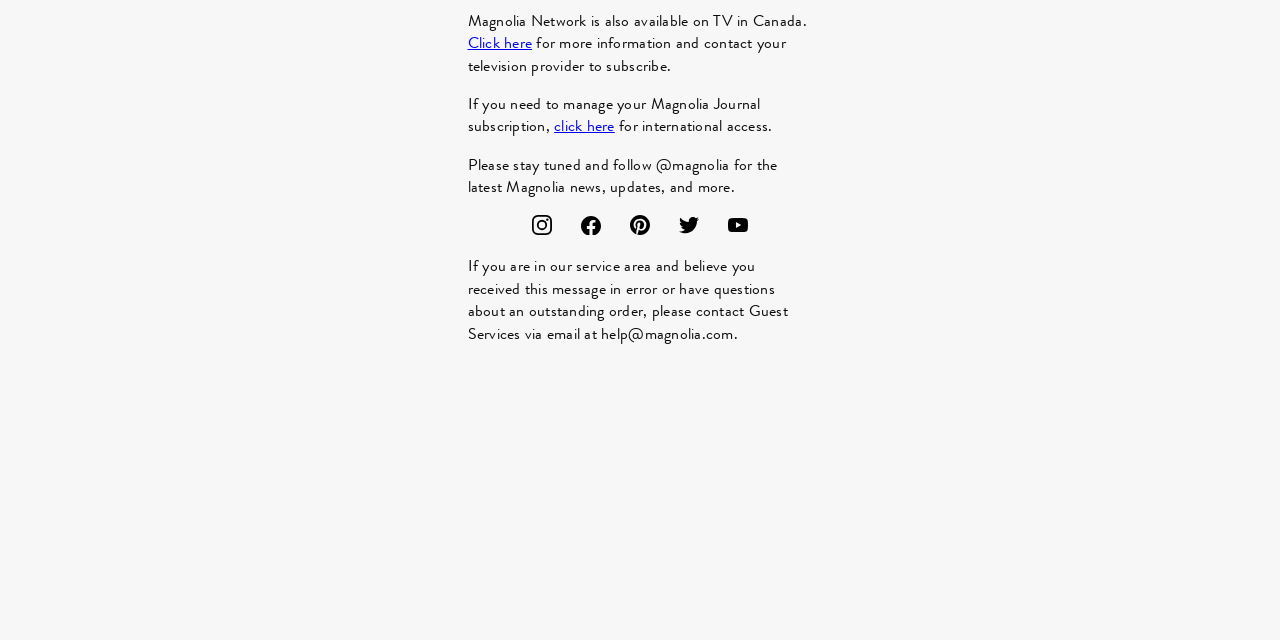Show the bounding box coordinates for the HTML element as described: "Click here".

[0.365, 0.049, 0.416, 0.085]